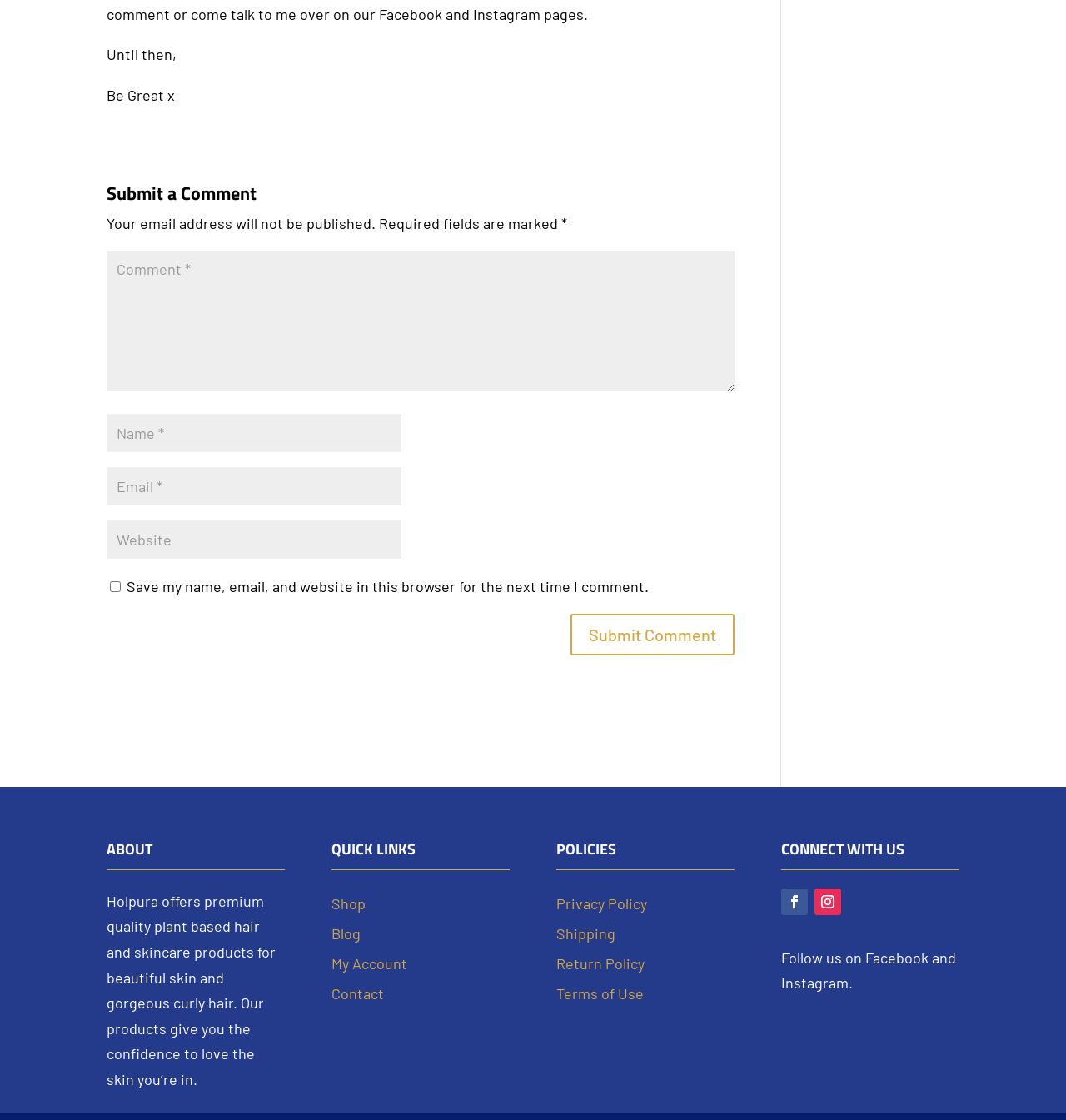Highlight the bounding box coordinates of the element that should be clicked to carry out the following instruction: "Follow on Facebook". The coordinates must be given as four float numbers ranging from 0 to 1, i.e., [left, top, right, bottom].

[0.733, 0.793, 0.758, 0.817]